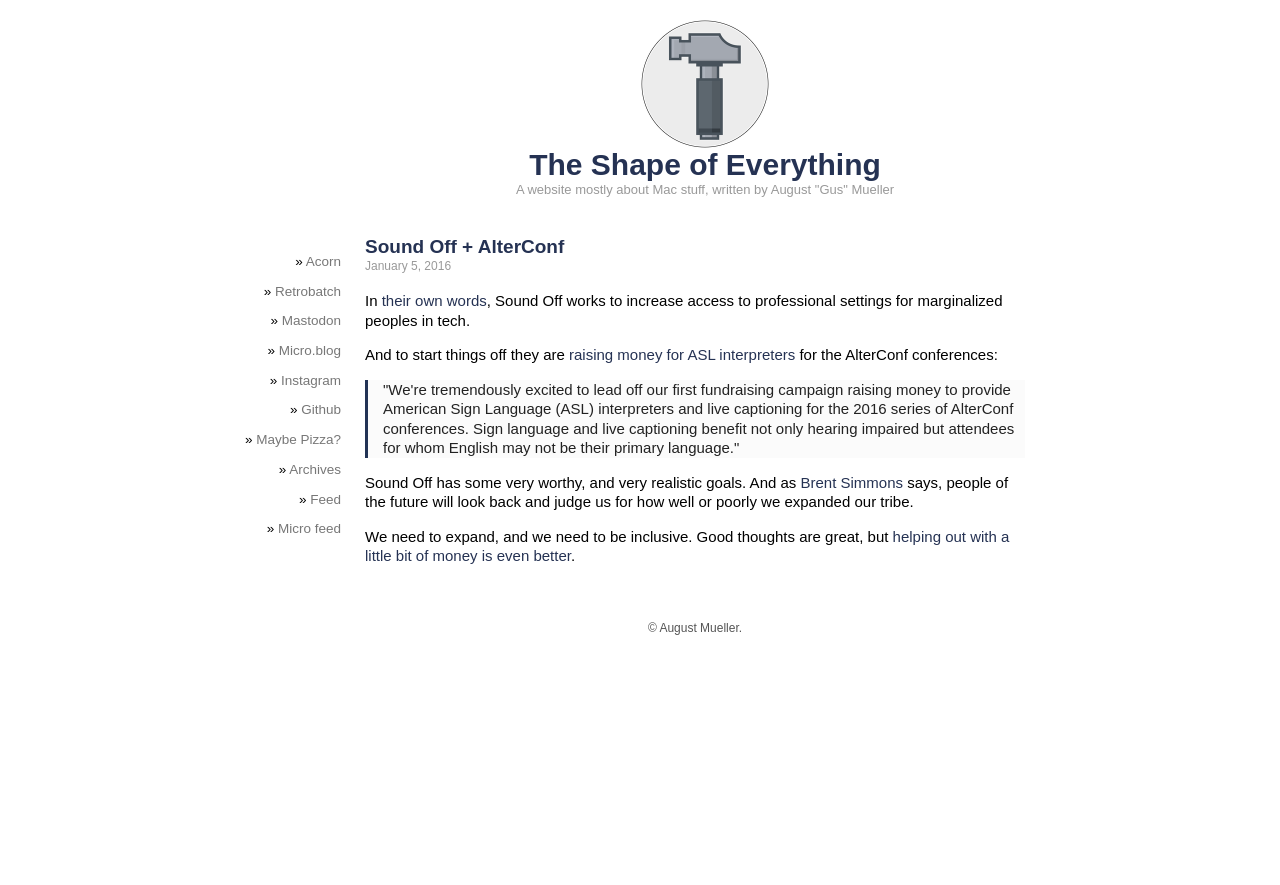Using the information shown in the image, answer the question with as much detail as possible: What is the author of the website?

I found the author's name at the bottom of the webpage, where it says '© August Mueller.' This suggests that August Mueller is the owner or creator of the website.